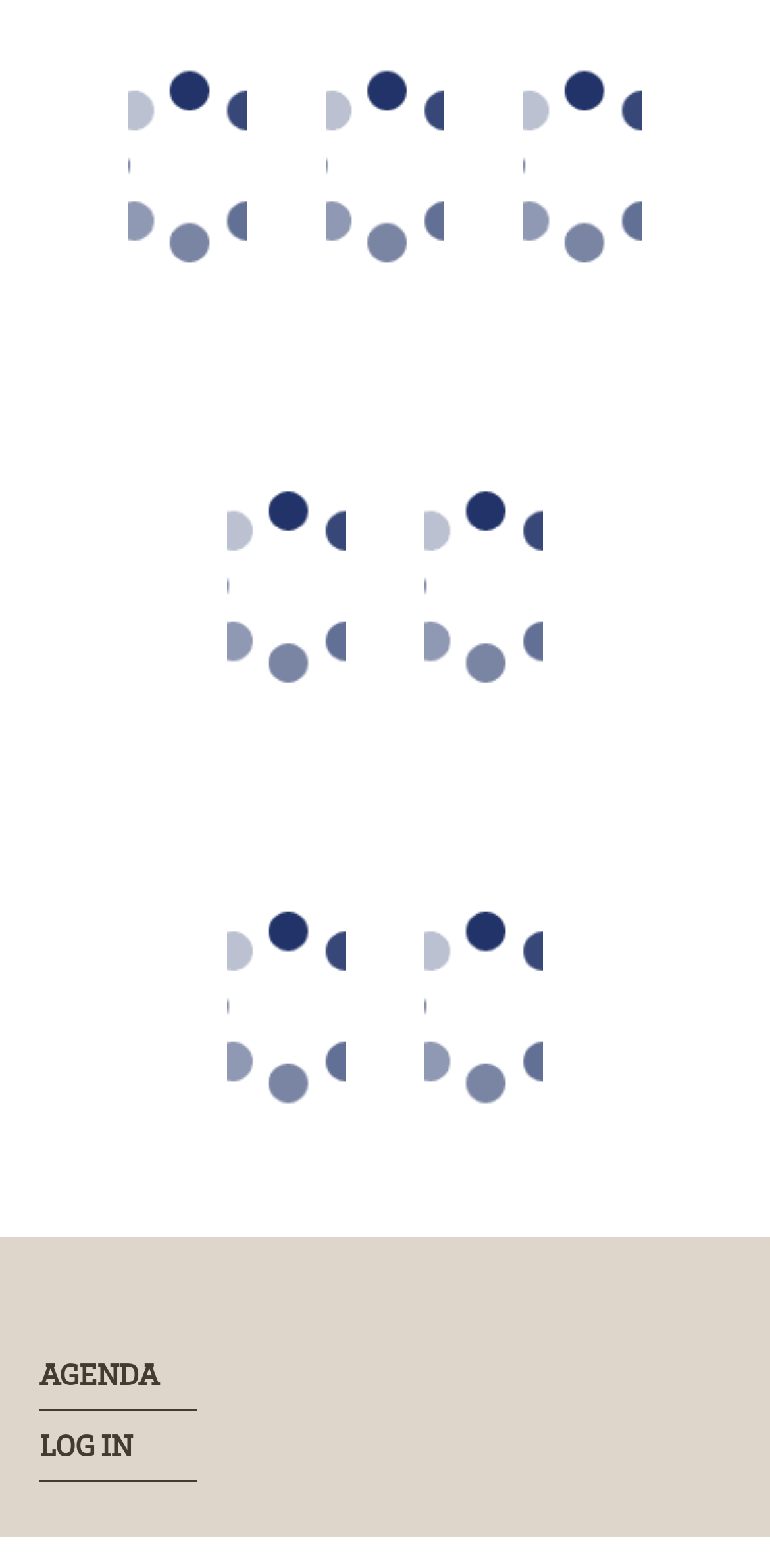Provide a thorough and detailed response to the question by examining the image: 
What are the institutions listed on the webpage?

The webpage lists several research institutions, including IPORA, Sciences Po Bordeaux, GHiGS, Bordeaux School of Public Health, Bordeaux School of Economics, and Les Afriques dans le Monde, which suggests that the webpage is related to research or academic activities.